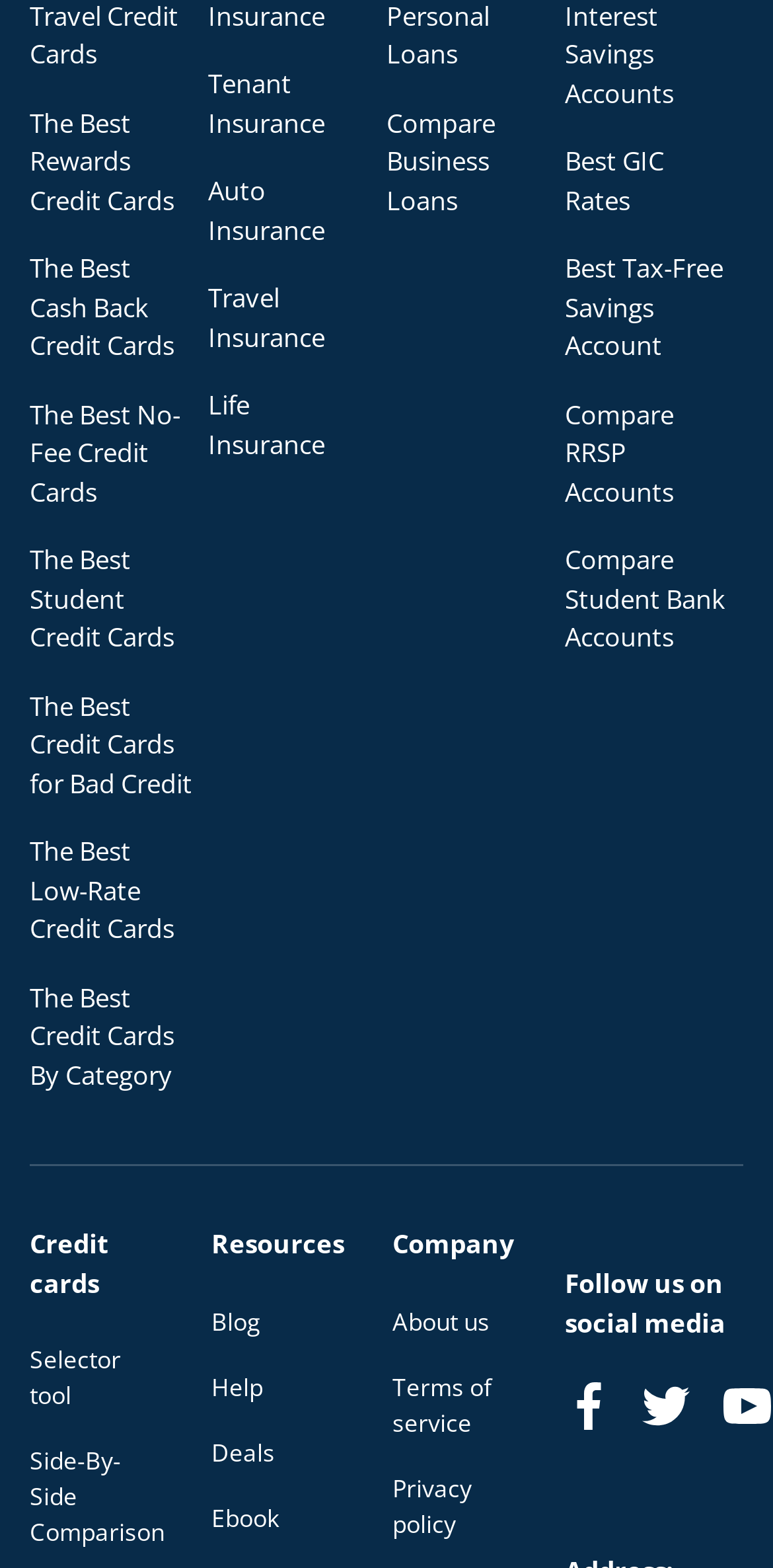Using the webpage screenshot, find the UI element described by Compare Business Loans. Provide the bounding box coordinates in the format (top-left x, top-left y, bottom-right x, bottom-right y), ensuring all values are floating point numbers between 0 and 1.

[0.5, 0.066, 0.712, 0.14]